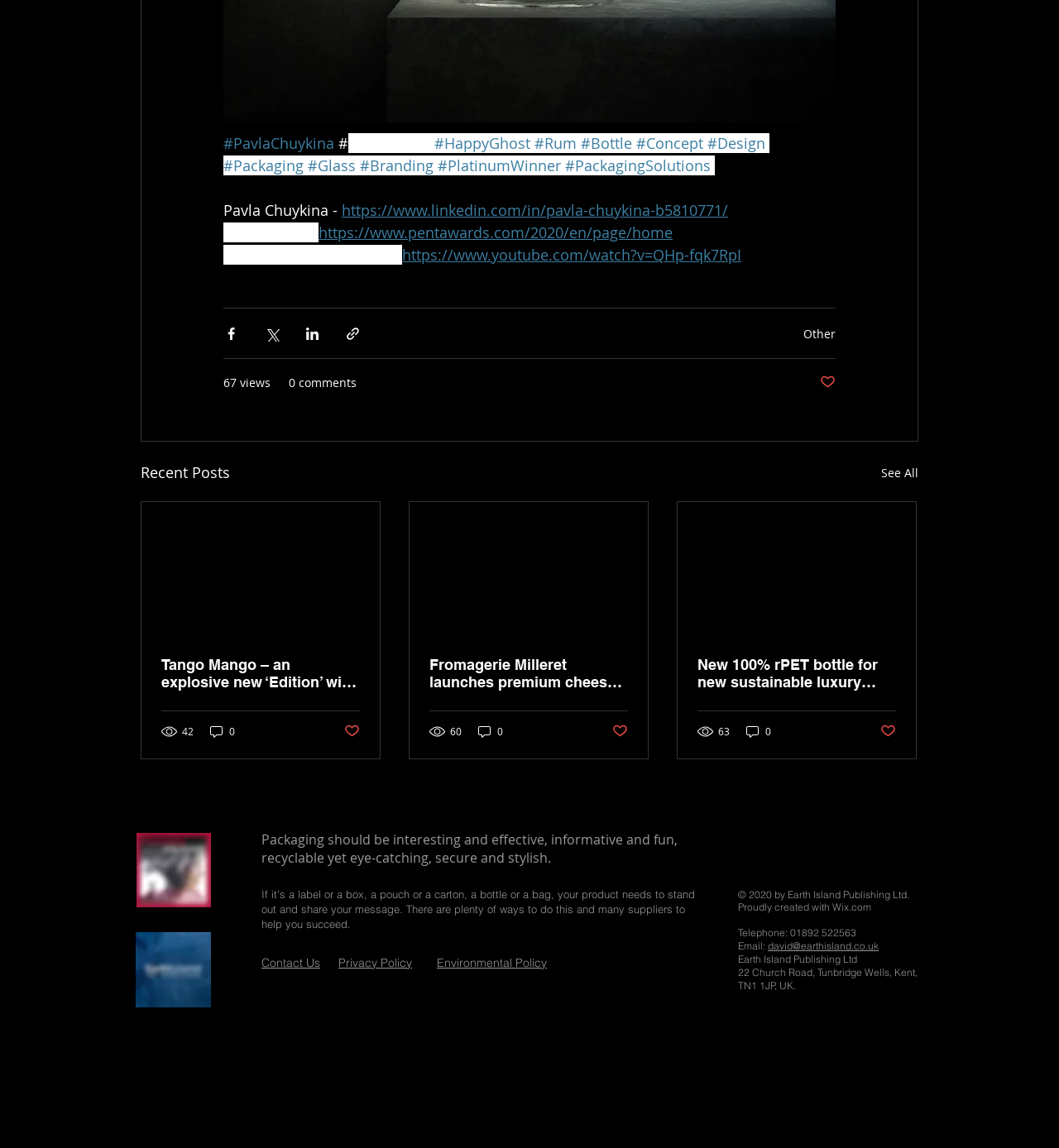What is the name of the person mentioned on this webpage?
Answer the question in a detailed and comprehensive manner.

I found the answer by looking at the text and links on the webpage. There is a link with the text 'Pavla Chuykina -' and another link with the text 'Pavla Chuykina' on LinkedIn, which suggests that Pavla Chuykina is a person related to design or packaging.